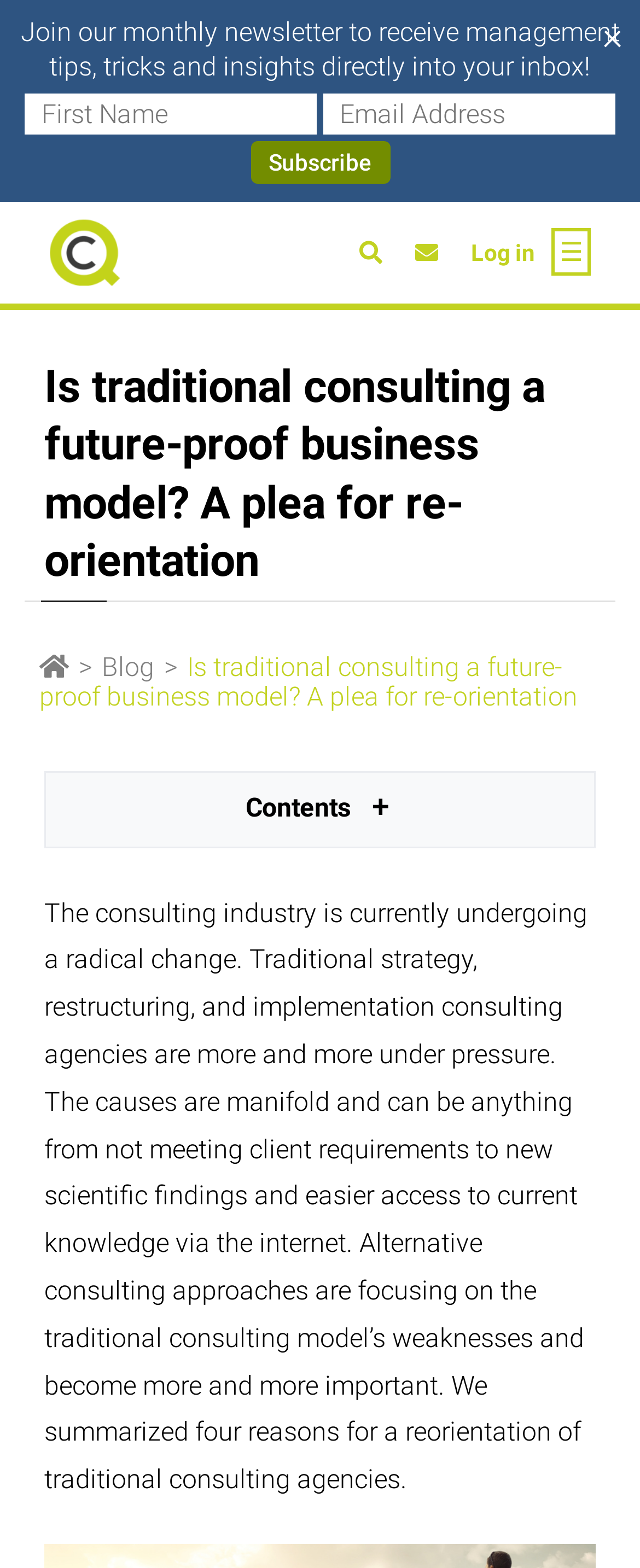What is the content of the blog post about?
Answer briefly with a single word or phrase based on the image.

Traditional consulting business model